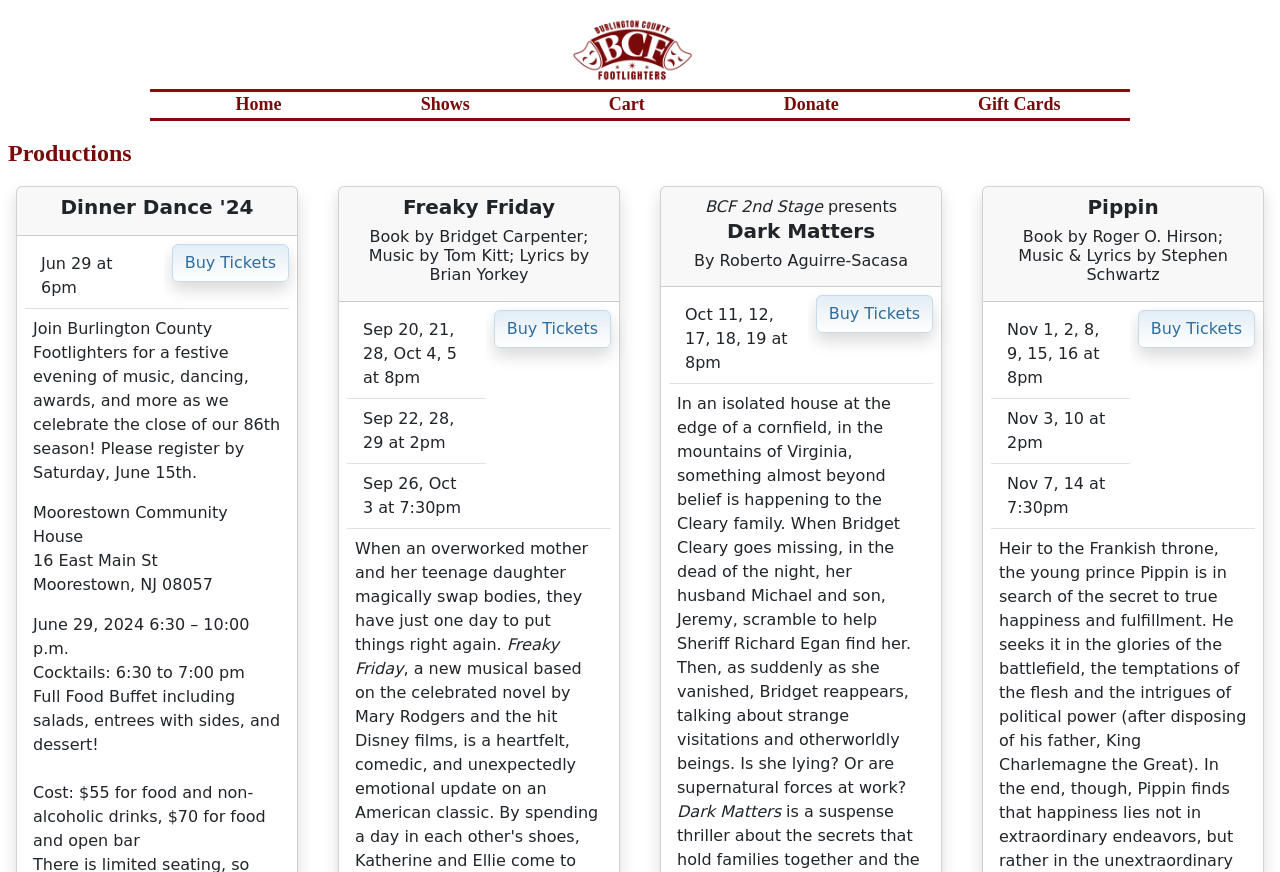How many productions are listed on this webpage? Based on the screenshot, please respond with a single word or phrase.

4